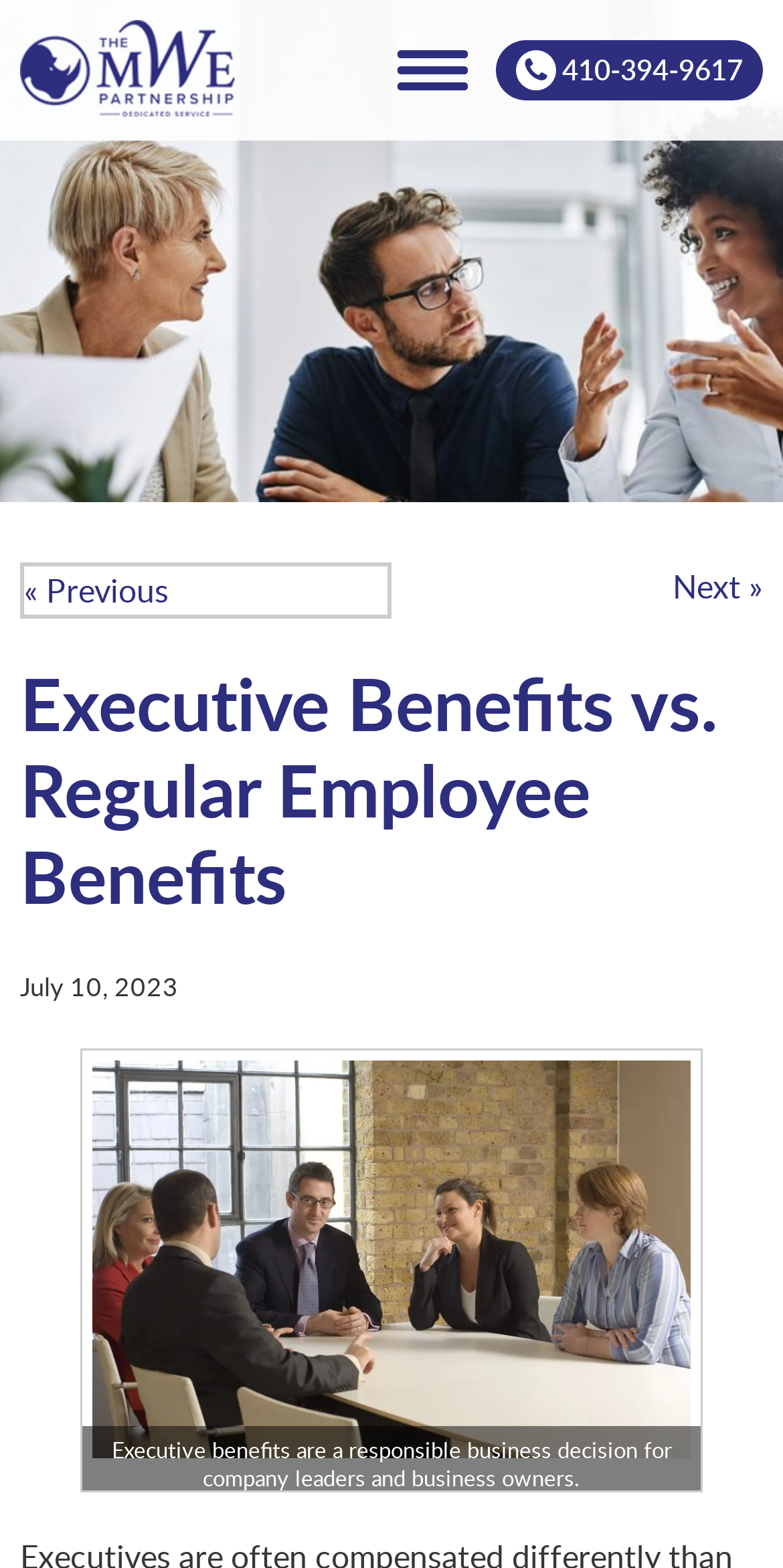Extract the primary header of the webpage and generate its text.

Executive Benefits vs. Regular Employee Benefits